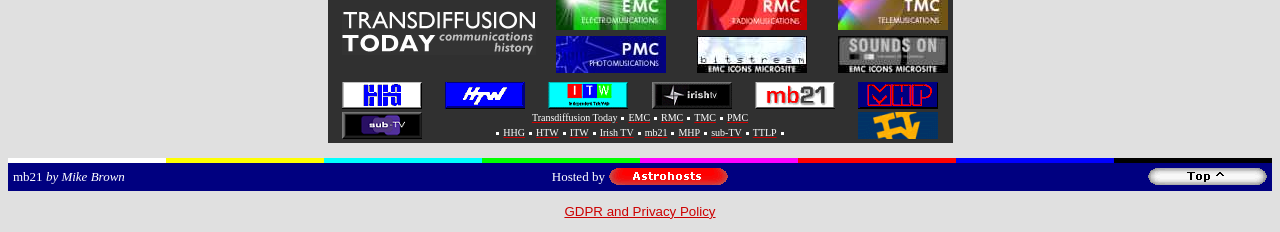Please identify the bounding box coordinates of the element's region that should be clicked to execute the following instruction: "Click on the link to 1923 Season 2". The bounding box coordinates must be four float numbers between 0 and 1, i.e., [left, top, right, bottom].

None